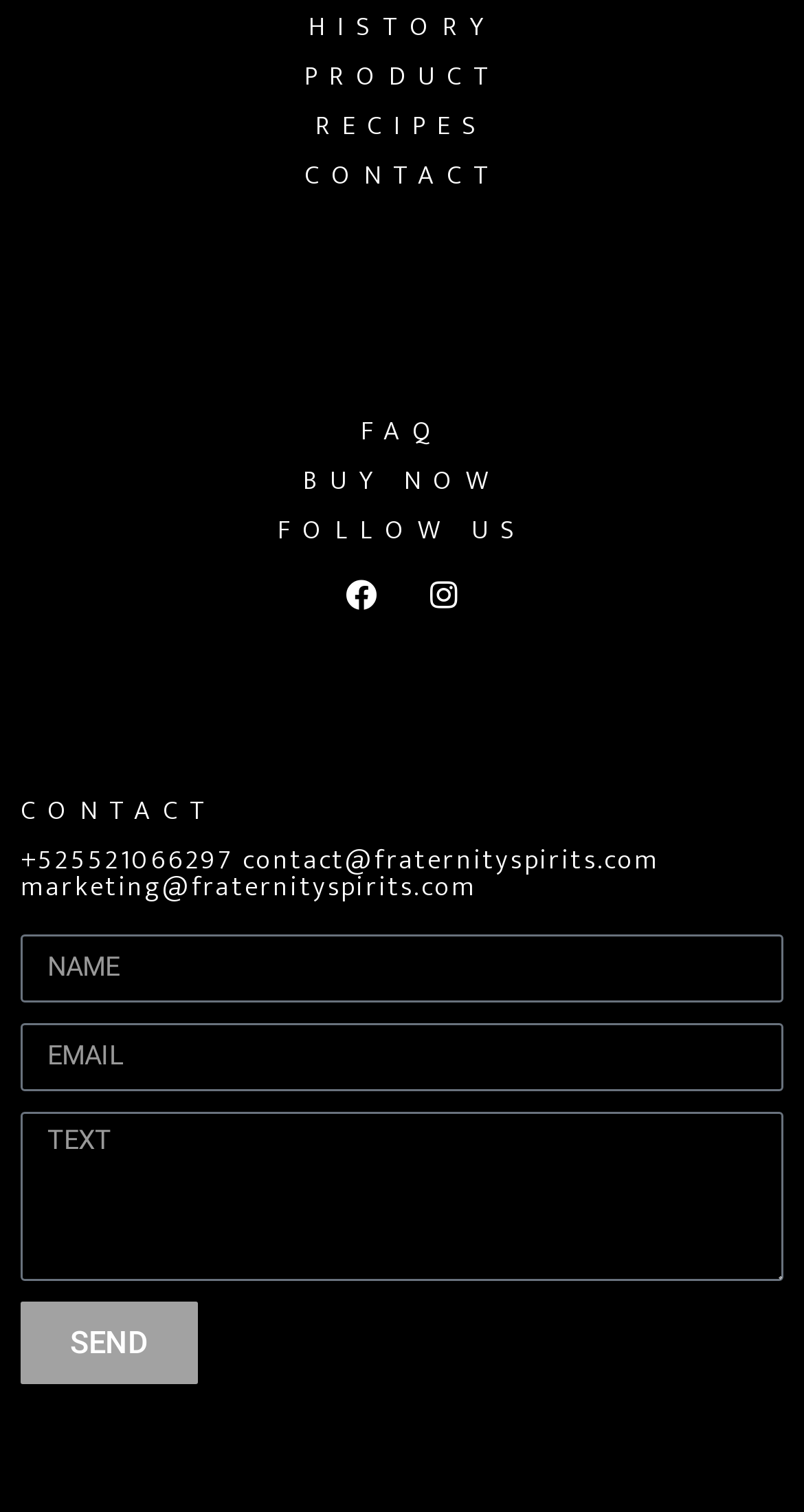Give a one-word or short phrase answer to the question: 
What is the text on the button in the contact form?

SEND